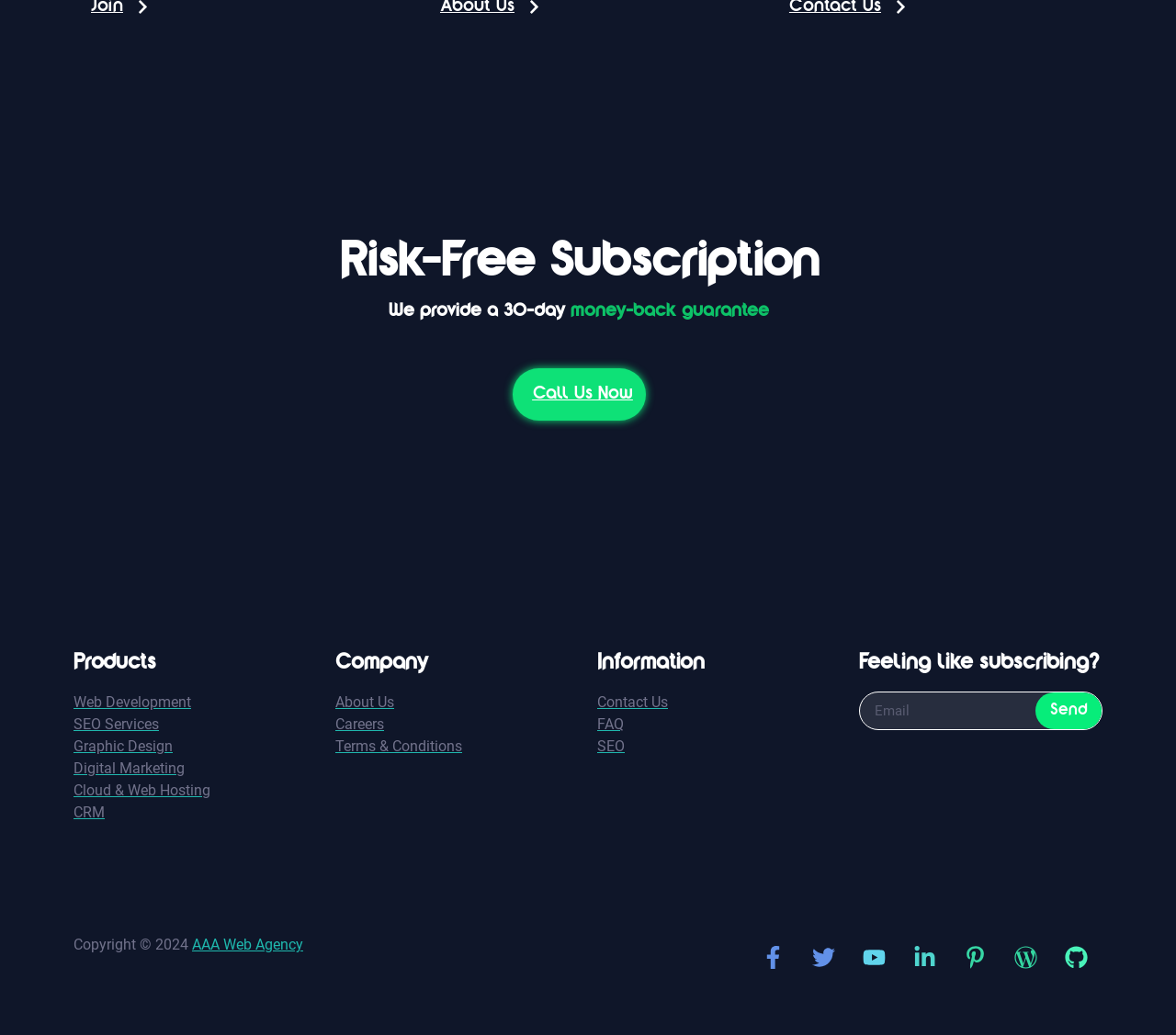Pinpoint the bounding box coordinates of the clickable element to carry out the following instruction: "Enter email address in the textbox."

[0.731, 0.669, 0.873, 0.705]